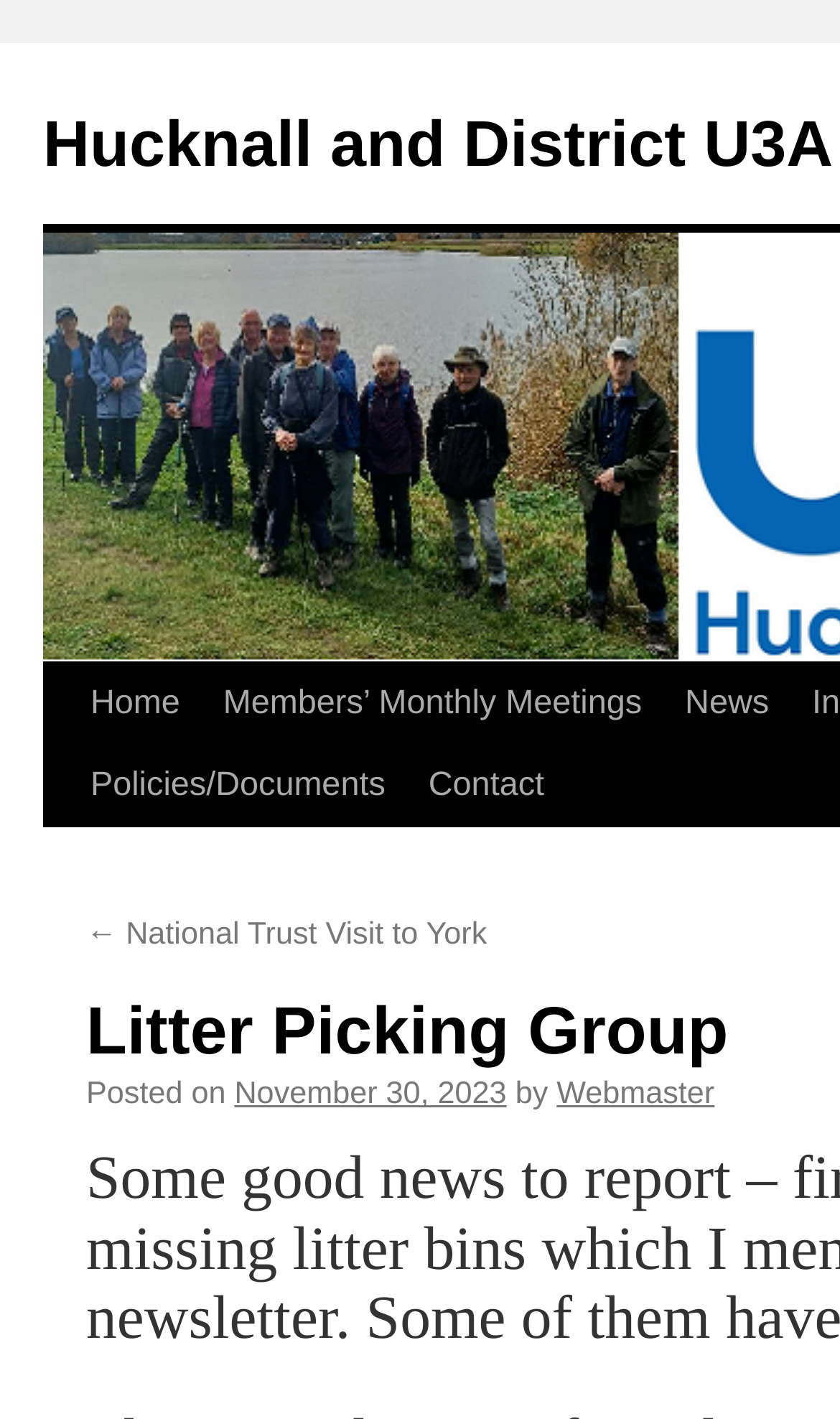Based on the provided description, "Home", find the bounding box of the corresponding UI element in the screenshot.

[0.082, 0.468, 0.222, 0.525]